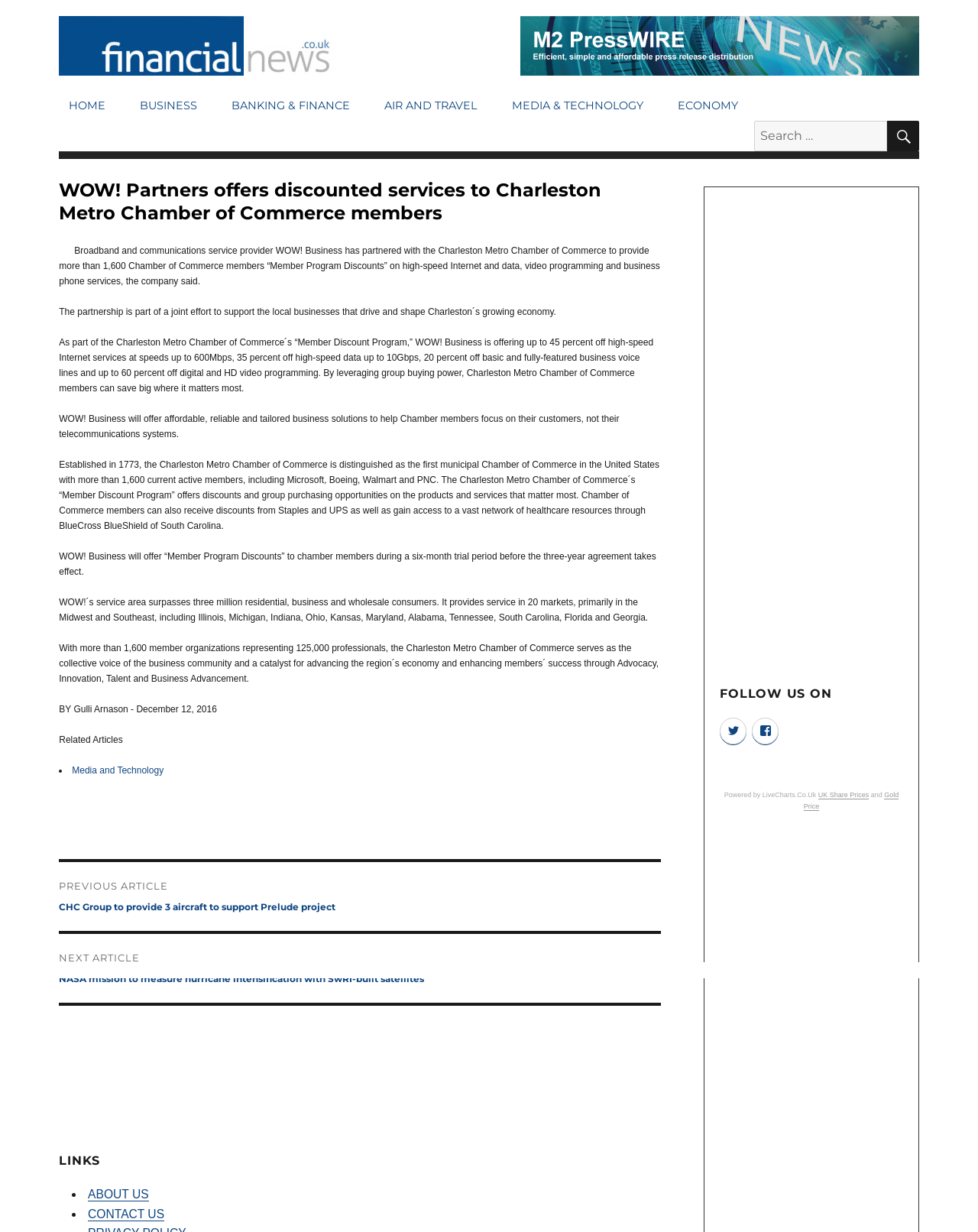Using the description "Twitter", predict the bounding box of the relevant HTML element.

[0.736, 0.583, 0.764, 0.604]